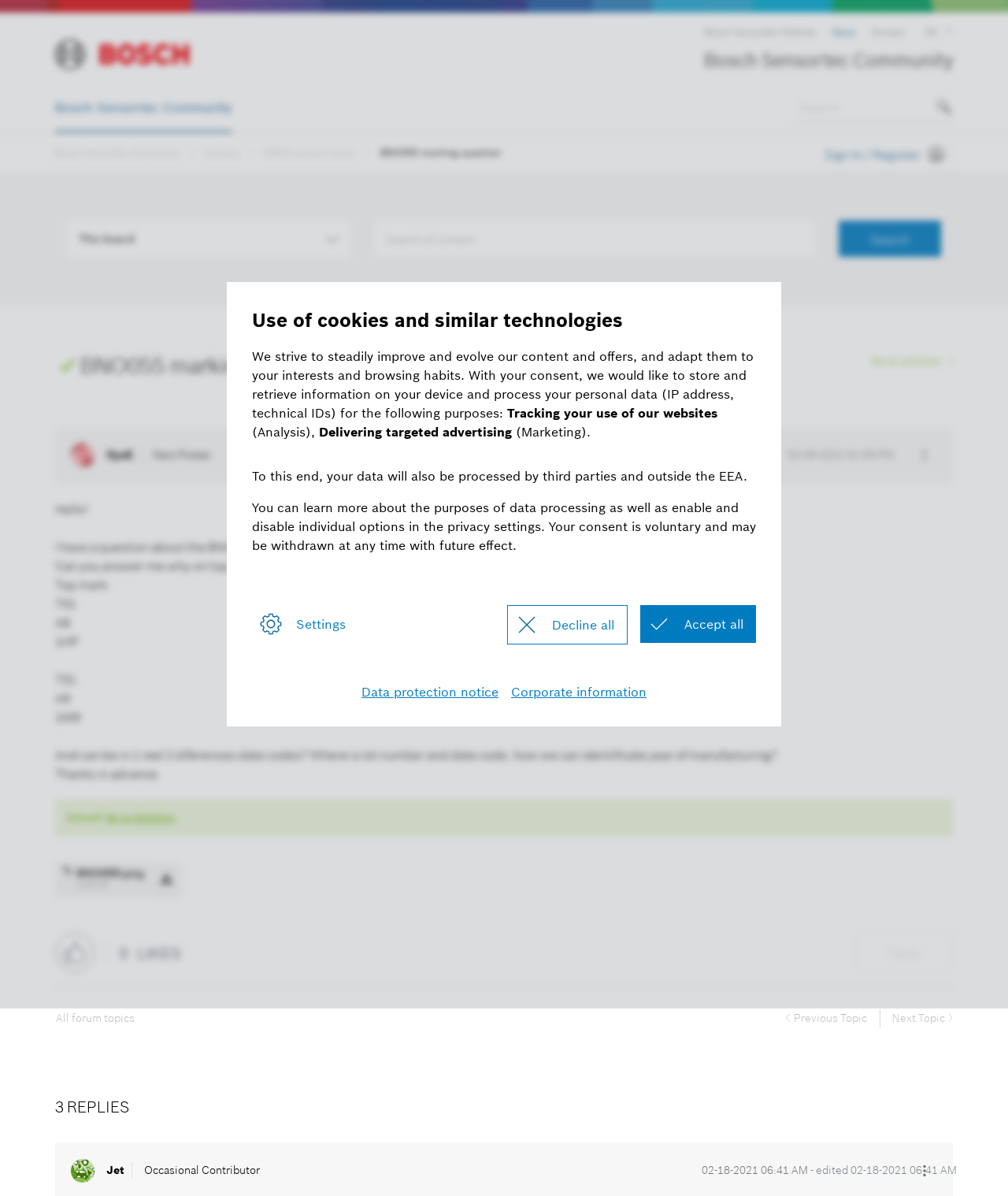Provide a thorough description of the webpage's content and layout.

This webpage appears to be a forum discussion thread on the Bosch Sensortec Community website. At the top, there is a navigation bar with links to the Bosch Sensortec Website, News, and Contact. On the right side of the navigation bar, there are links to sign in or register as a user, as well as a search bar with a submit button.

Below the navigation bar, there is a breadcrumbs navigation section that shows the current thread's location within the forum. The thread title, "BNO055 marking question," is displayed prominently, and there is a button to show thread options.

The main content of the webpage is the discussion thread itself. The original post, made by user IlyaE, asks a question about the BNO055 sensor and includes an image attachment. The post is marked as "Solved!" and has a link to the solution.

There are three replies to the original post, each with a username and timestamp. The replies are from users Jet and others. Each reply has a button to show message options.

Throughout the webpage, there are various buttons and links to perform actions such as liking a post, downloading an attachment, or viewing a user's profile. There are also alerts and notifications displayed on the page. At the bottom of the page, there are links to navigate to the previous or next topic in the forum.